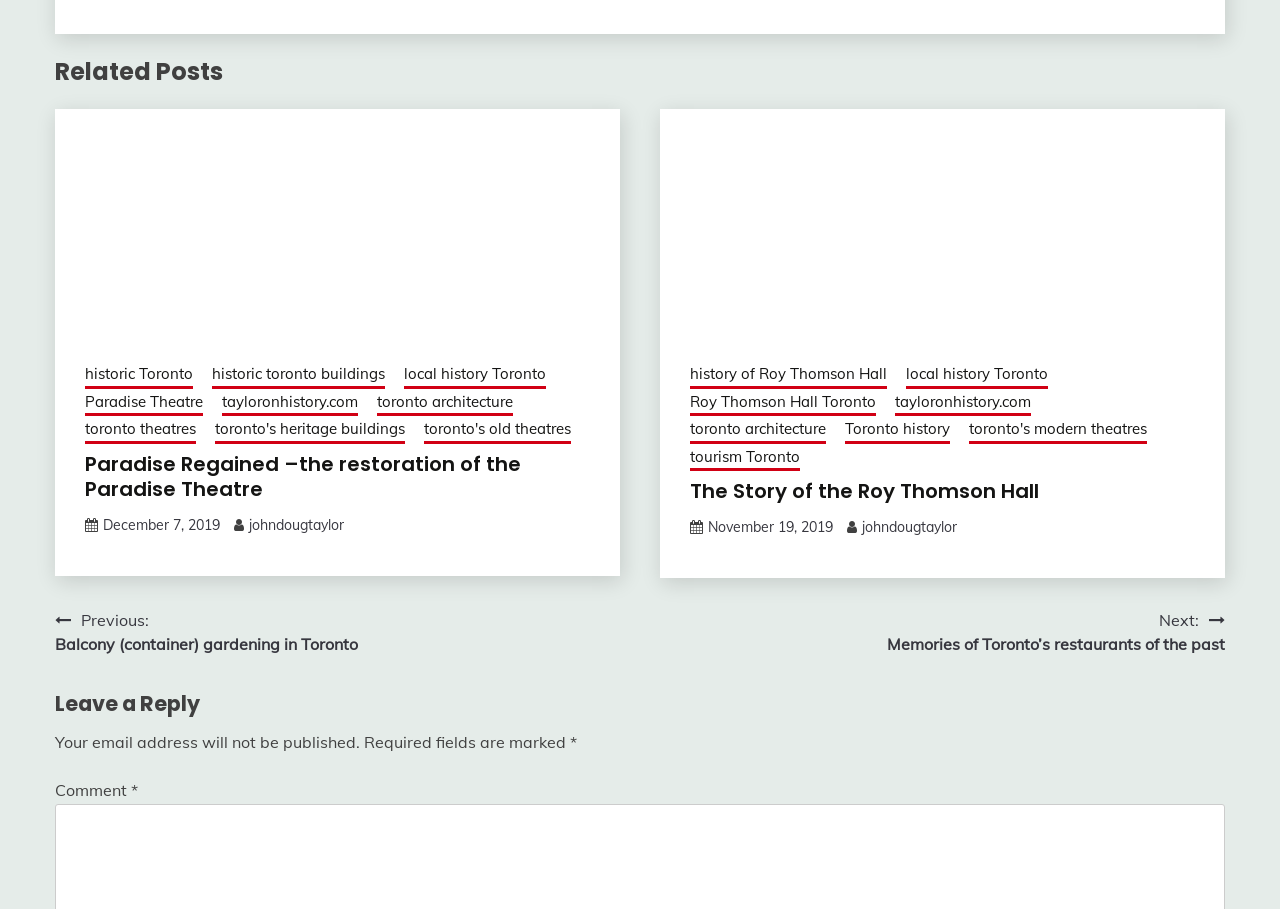What is the author of the articles?
Please answer the question with a detailed response using the information from the screenshot.

The author of the articles is identified by the links 'johndougtaylor' with bounding box coordinates [0.195, 0.568, 0.269, 0.587] and [0.673, 0.57, 0.748, 0.59]. This author is likely the person who wrote the articles on the webpage.